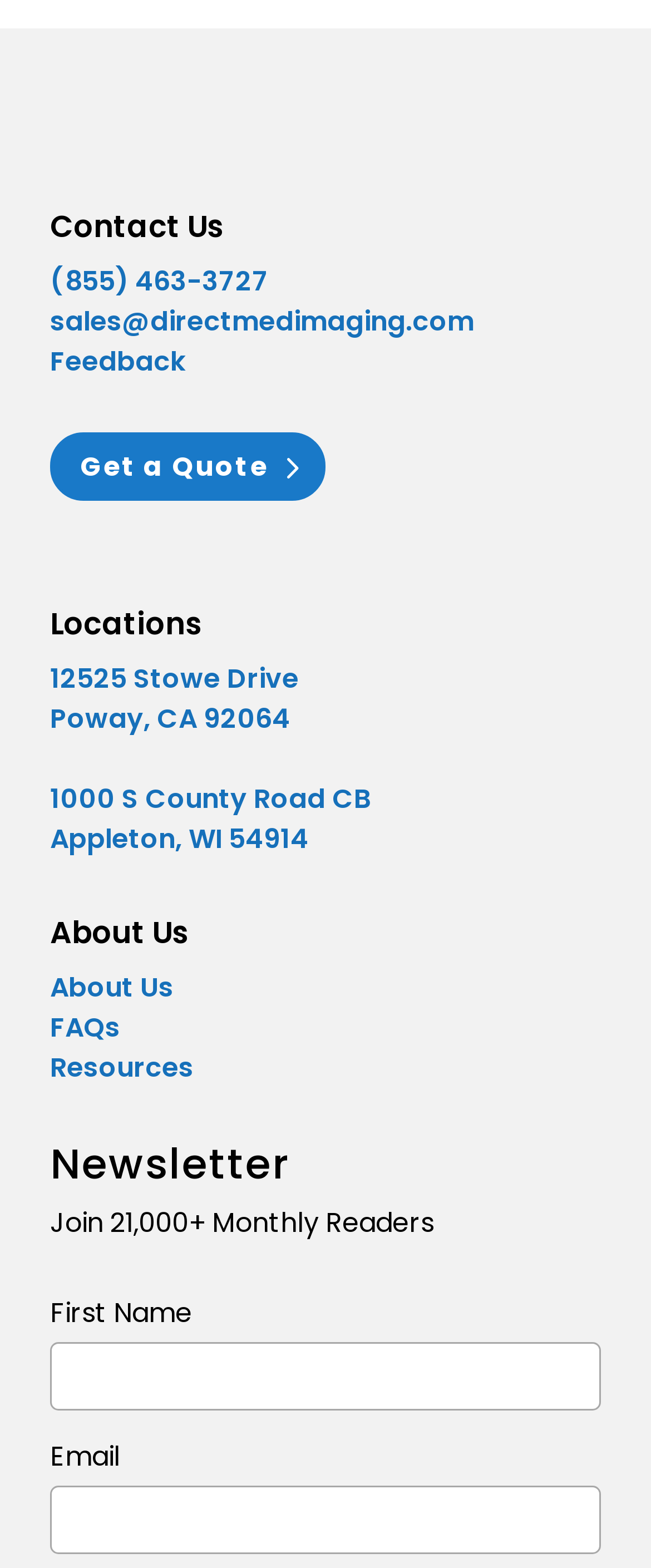Please give the bounding box coordinates of the area that should be clicked to fulfill the following instruction: "Get a Quote". The coordinates should be in the format of four float numbers from 0 to 1, i.e., [left, top, right, bottom].

[0.077, 0.276, 0.5, 0.319]